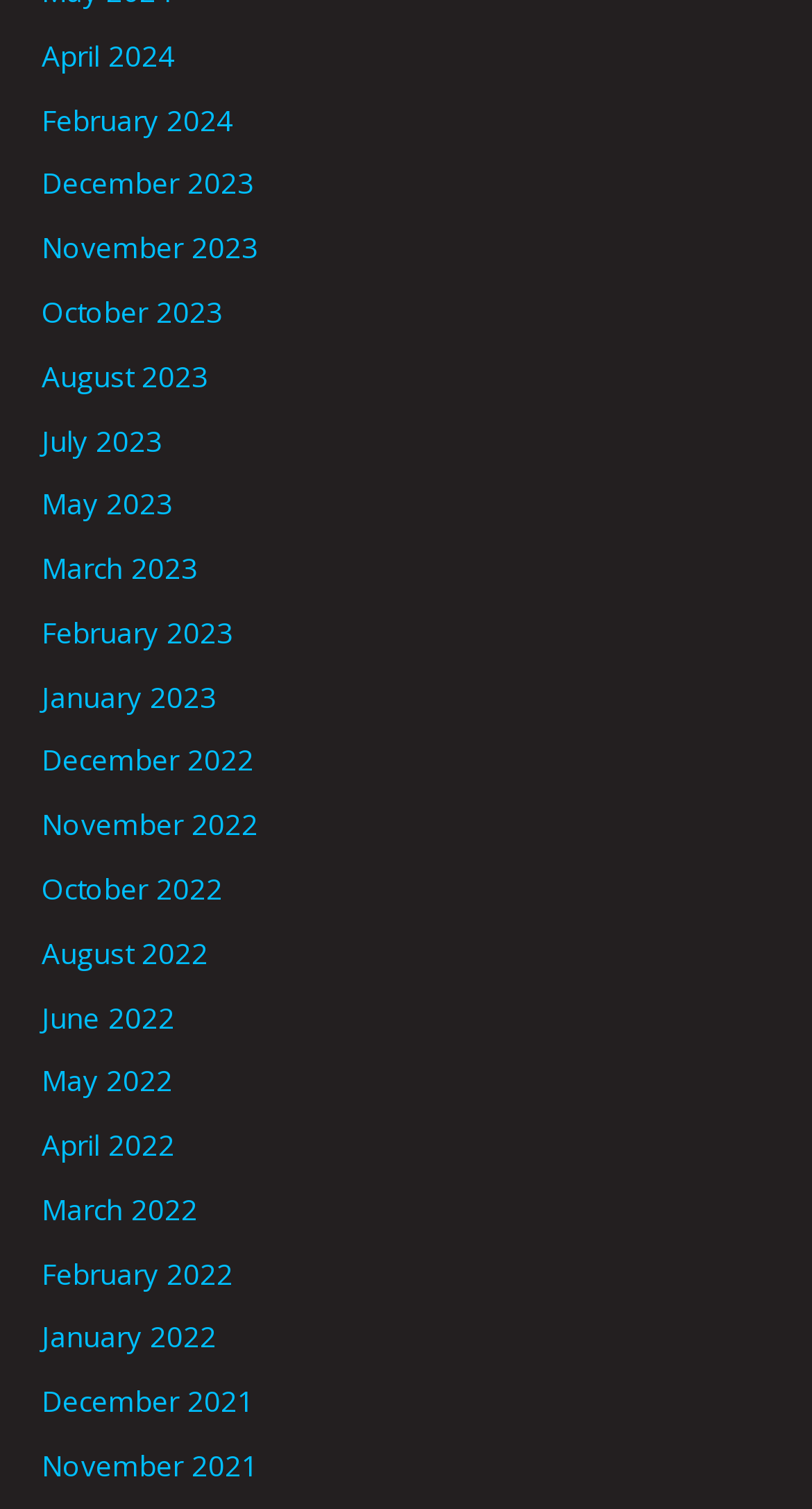Determine the bounding box coordinates for the element that should be clicked to follow this instruction: "go to December 2023". The coordinates should be given as four float numbers between 0 and 1, in the format [left, top, right, bottom].

[0.051, 0.108, 0.313, 0.134]